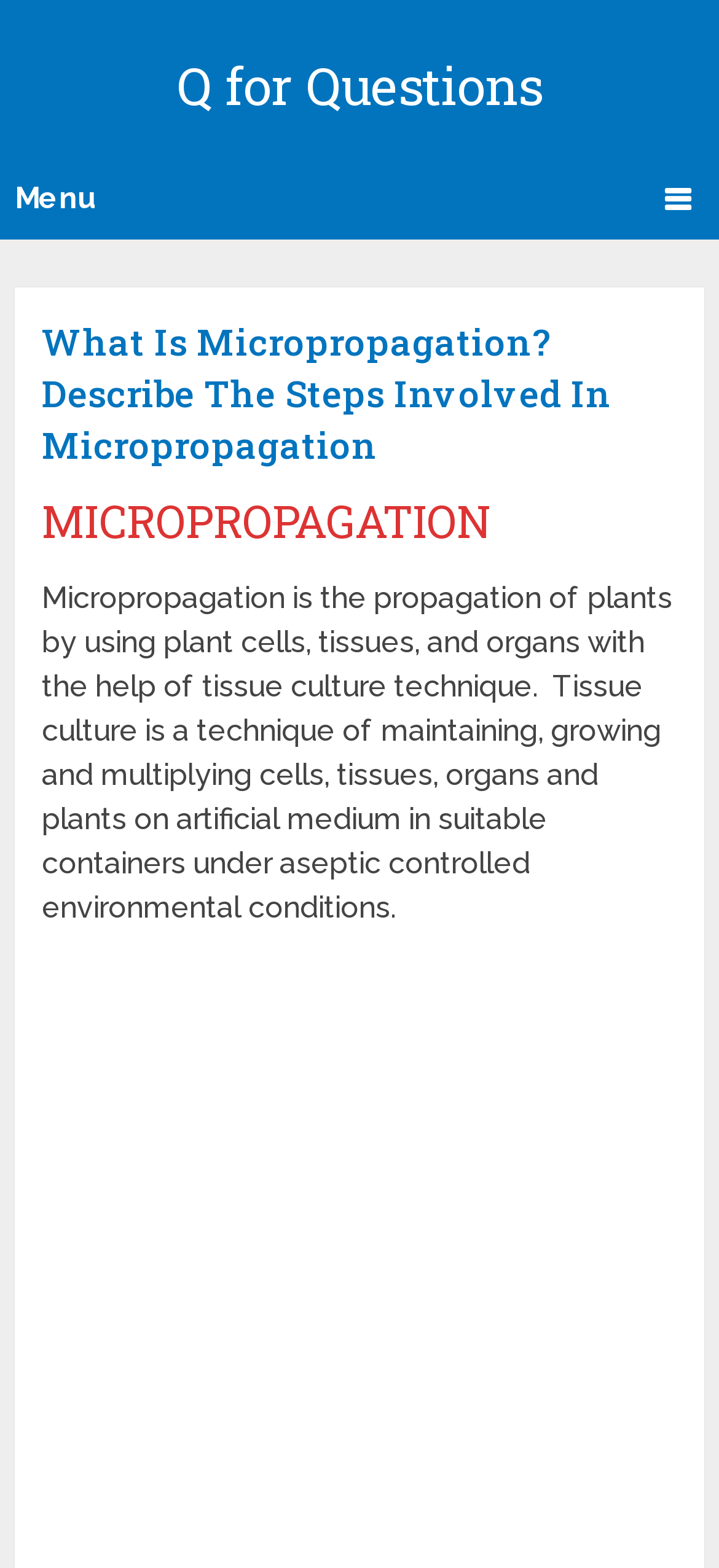Can you determine the main header of this webpage?

What Is Micropropagation? Describe The Steps Involved In Micropropagation